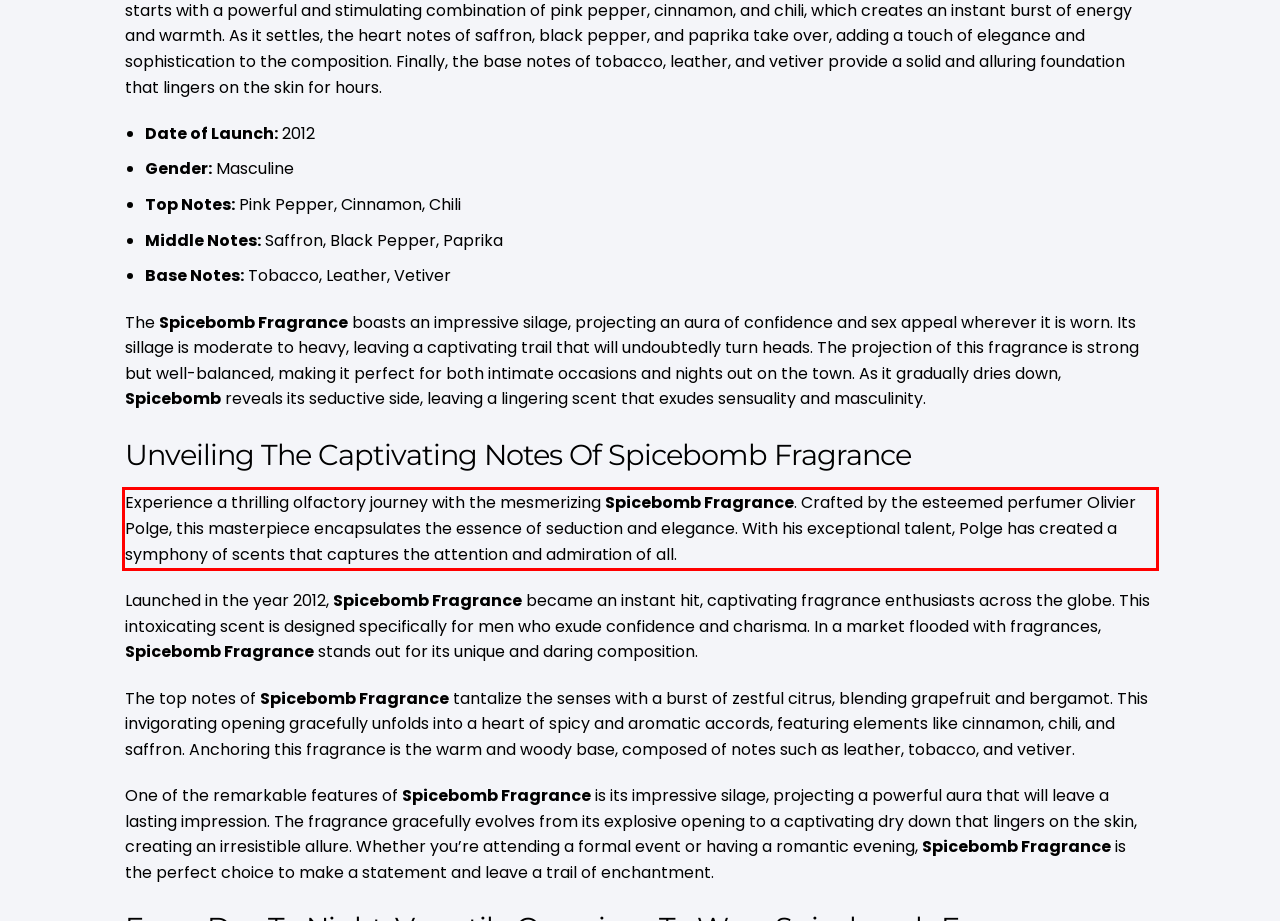Within the screenshot of a webpage, identify the red bounding box and perform OCR to capture the text content it contains.

Experience a thrilling olfactory journey with the mesmerizing Spicebomb Fragrance. Crafted by⁤ the esteemed perfumer Olivier ⁢Polge, this masterpiece encapsulates the ‍essence of seduction and elegance.⁣ With his exceptional talent, ⁤Polge has created a symphony of scents that captures the attention and admiration of ⁢all.